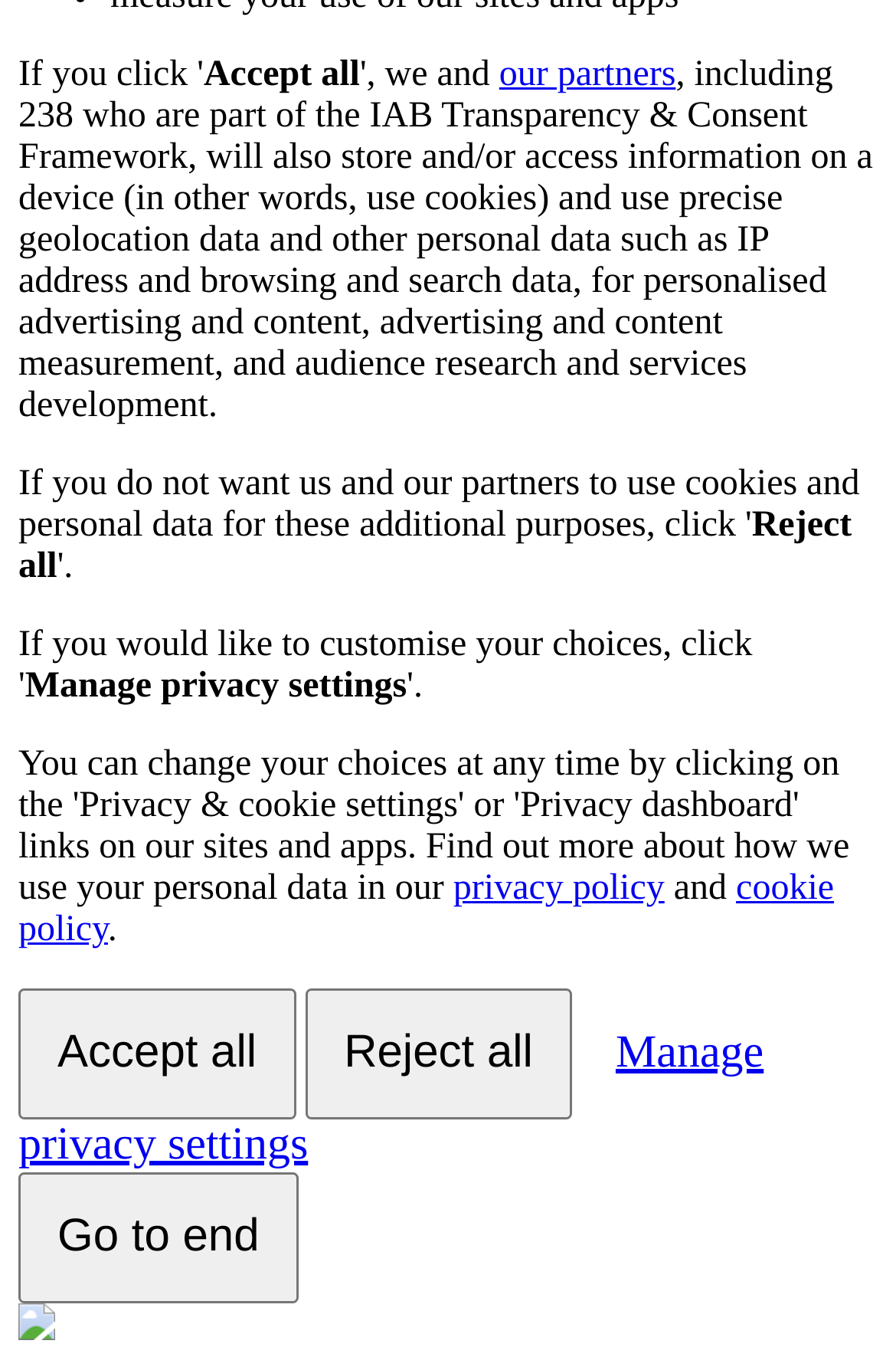Based on the provided description, "Manage privacy settings", find the bounding box of the corresponding UI element in the screenshot.

[0.021, 0.725, 0.852, 0.879]